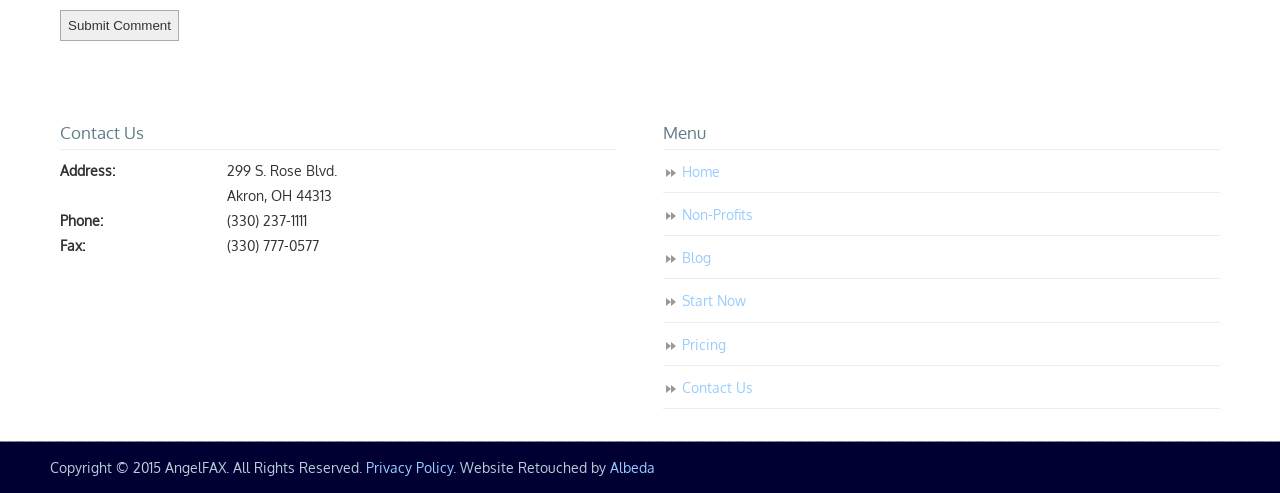Locate the bounding box coordinates of the clickable area needed to fulfill the instruction: "Click on the 'CONTACT' link".

None